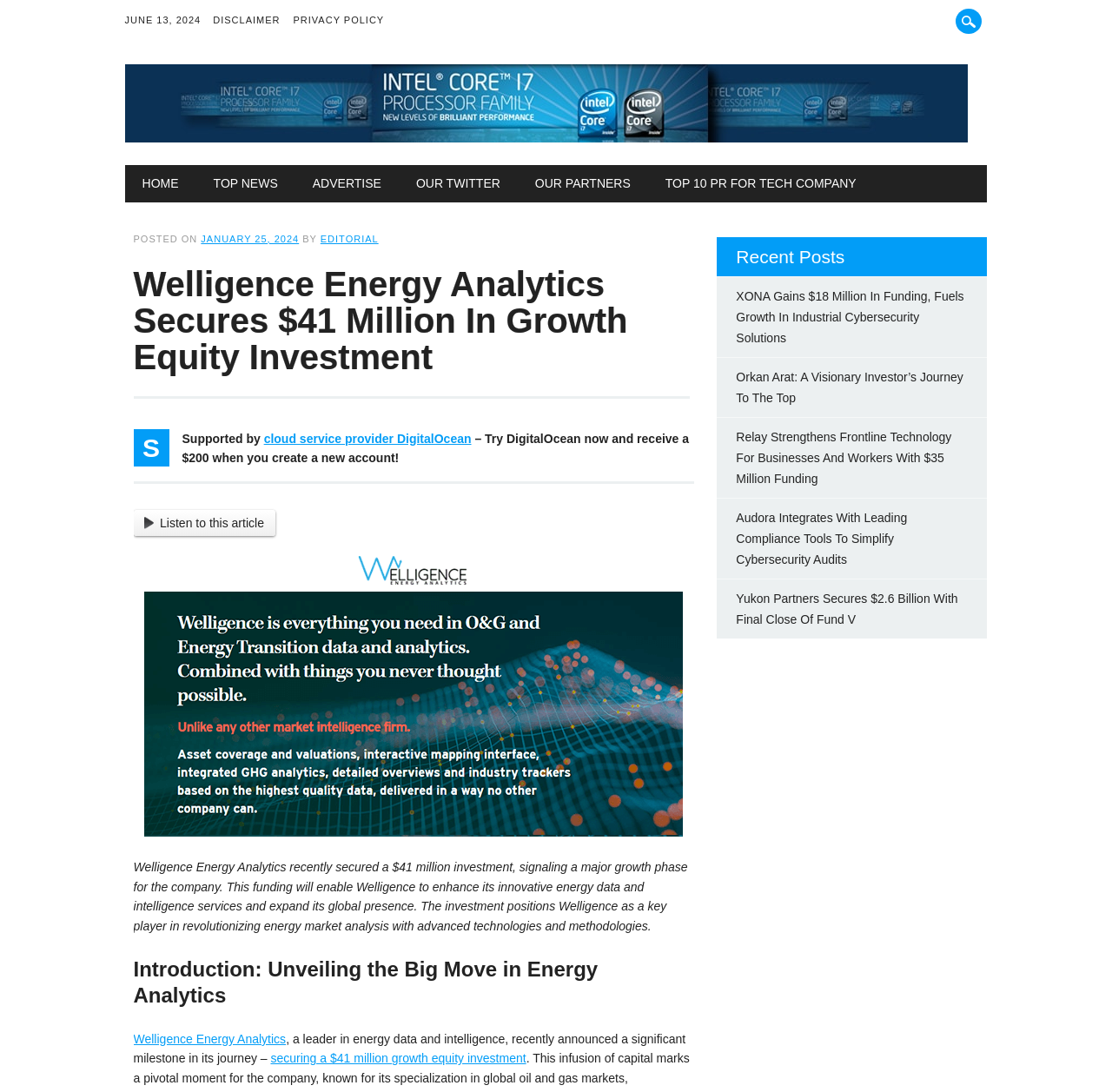How many recent posts are listed on the webpage?
Give a detailed and exhaustive answer to the question.

I counted the number of link elements under the StaticText element with the text 'Recent Posts' and found 5 recent posts: 'XONA Gains $18 Million In Funding...', 'Orkan Arat: A Visionary Investor’s Journey To The Top', 'Relay Strengthens Frontline Technology For Businesses And Workers With $35 Million Funding', 'Audora Integrates With Leading Compliance Tools To Simplify Cybersecurity Audits', and 'Yukon Partners Secures $2.6 Billion With Final Close Of Fund V'.